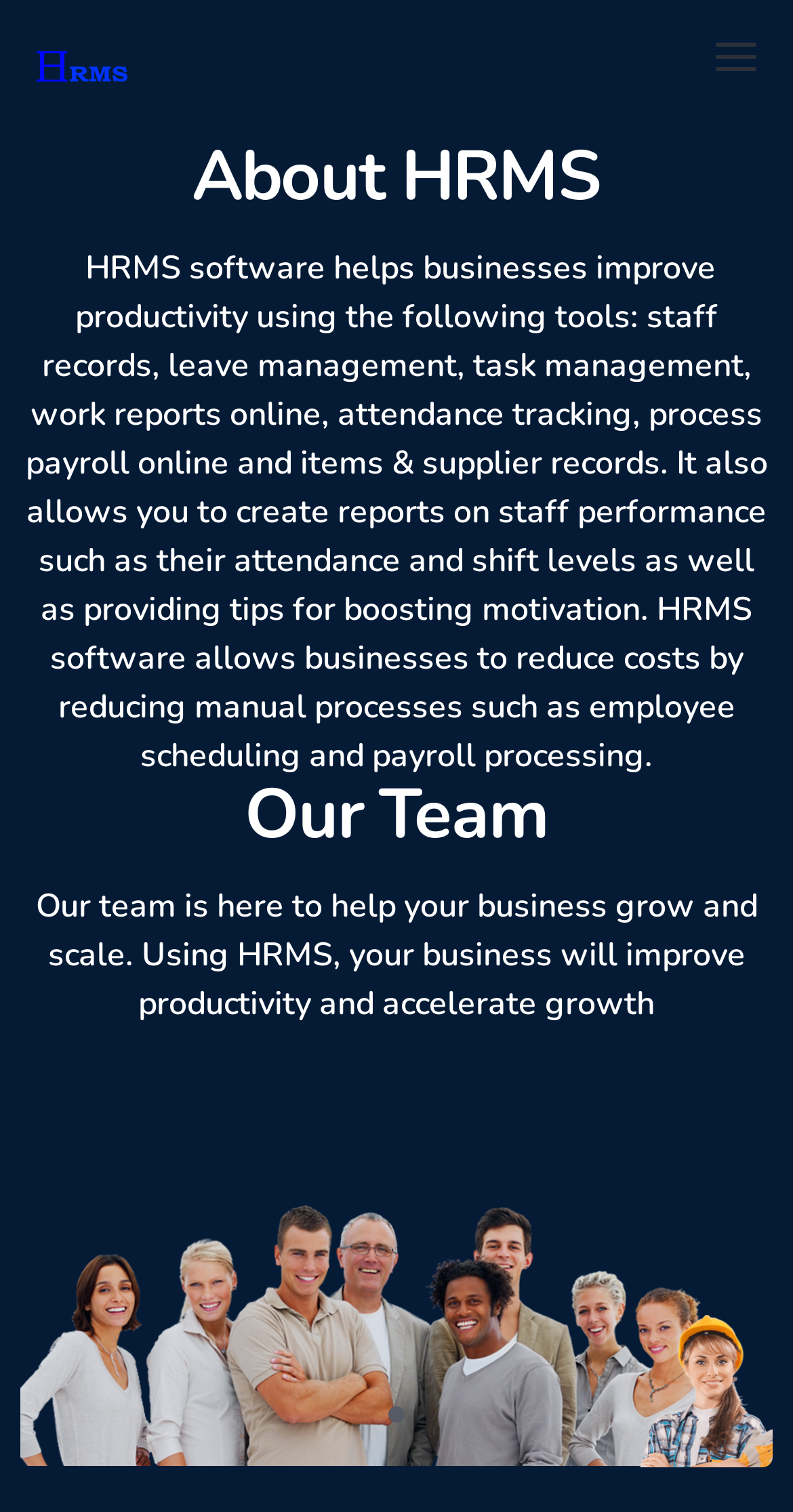Bounding box coordinates are given in the format (top-left x, top-left y, bottom-right x, bottom-right y). All values should be floating point numbers between 0 and 1. Provide the bounding box coordinate for the UI element described as: aria-label="Toggle navigation"

[0.897, 0.022, 0.959, 0.054]